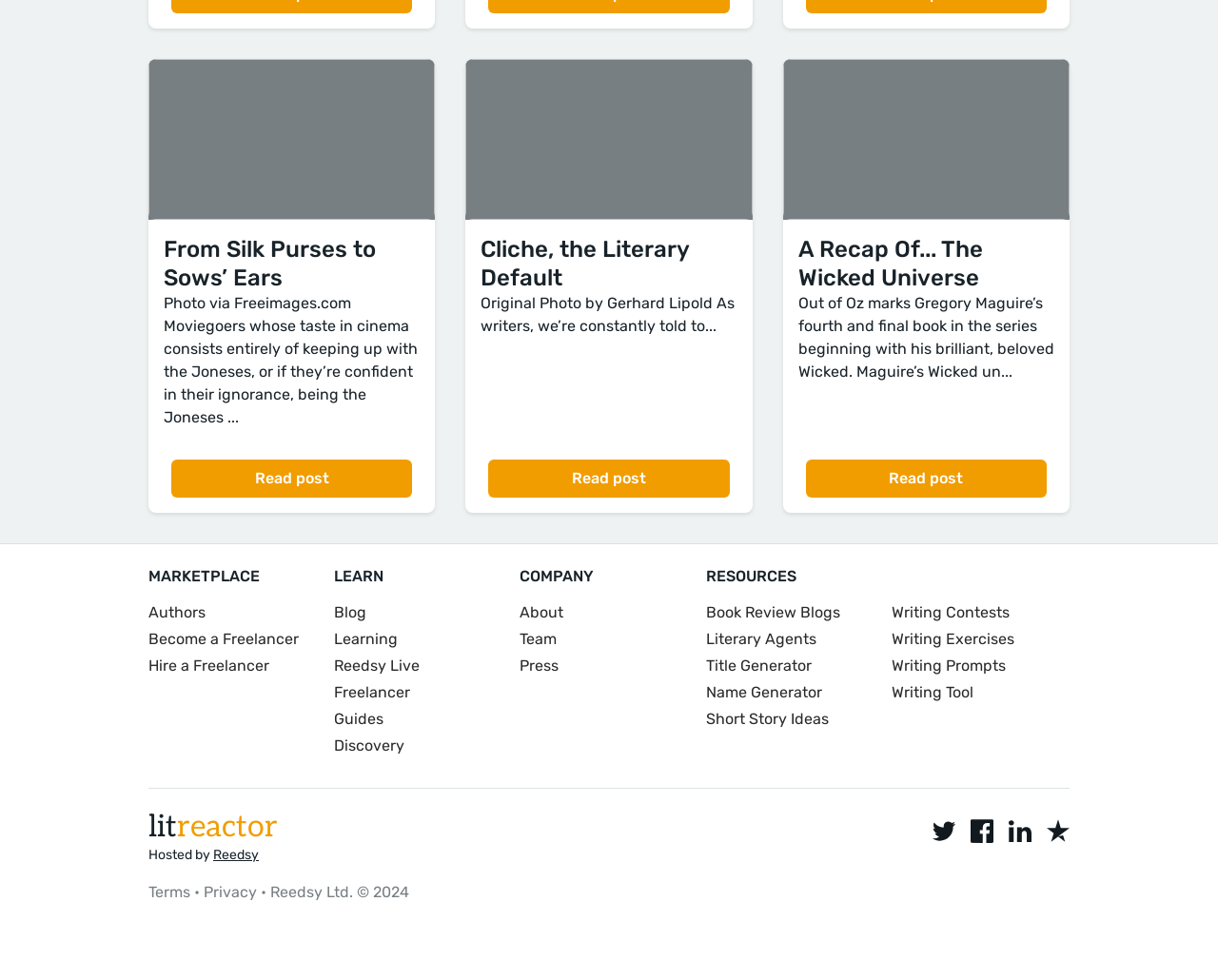Please predict the bounding box coordinates (top-left x, top-left y, bottom-right x, bottom-right y) for the UI element in the screenshot that fits the description: Become a Freelancer

[0.122, 0.641, 0.268, 0.664]